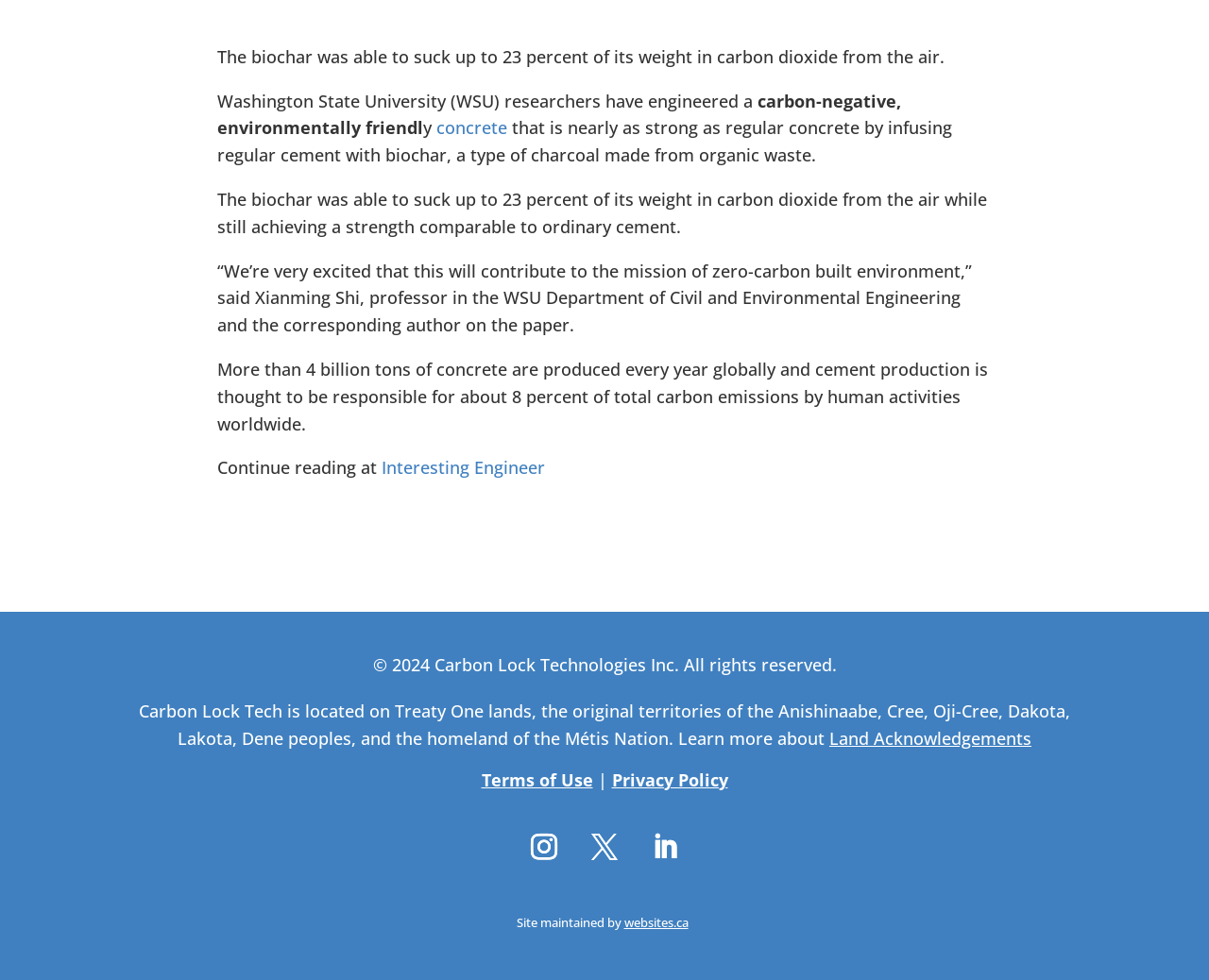Extract the bounding box coordinates of the UI element described: "Drone Service Providers". Provide the coordinates in the format [left, top, right, bottom] with values ranging from 0 to 1.

None